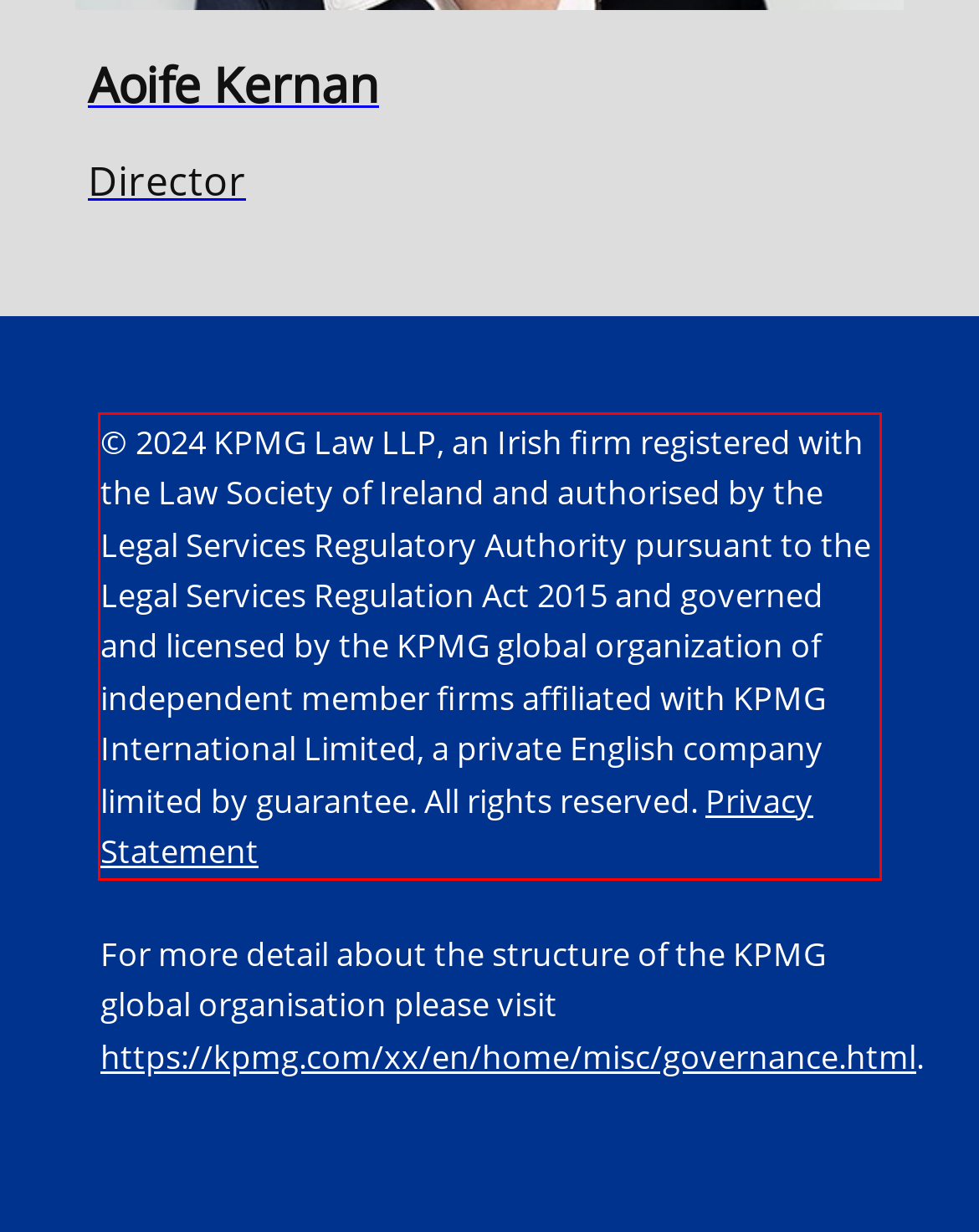Using the provided screenshot of a webpage, recognize the text inside the red rectangle bounding box by performing OCR.

© 2024 KPMG Law LLP, an Irish firm registered with the Law Society of Ireland and authorised by the Legal Services Regulatory Authority pursuant to the Legal Services Regulation Act 2015 and governed and licensed by the KPMG global organization of independent member firms affiliated with KPMG International Limited, a private English company limited by guarantee. All rights reserved. Privacy Statement